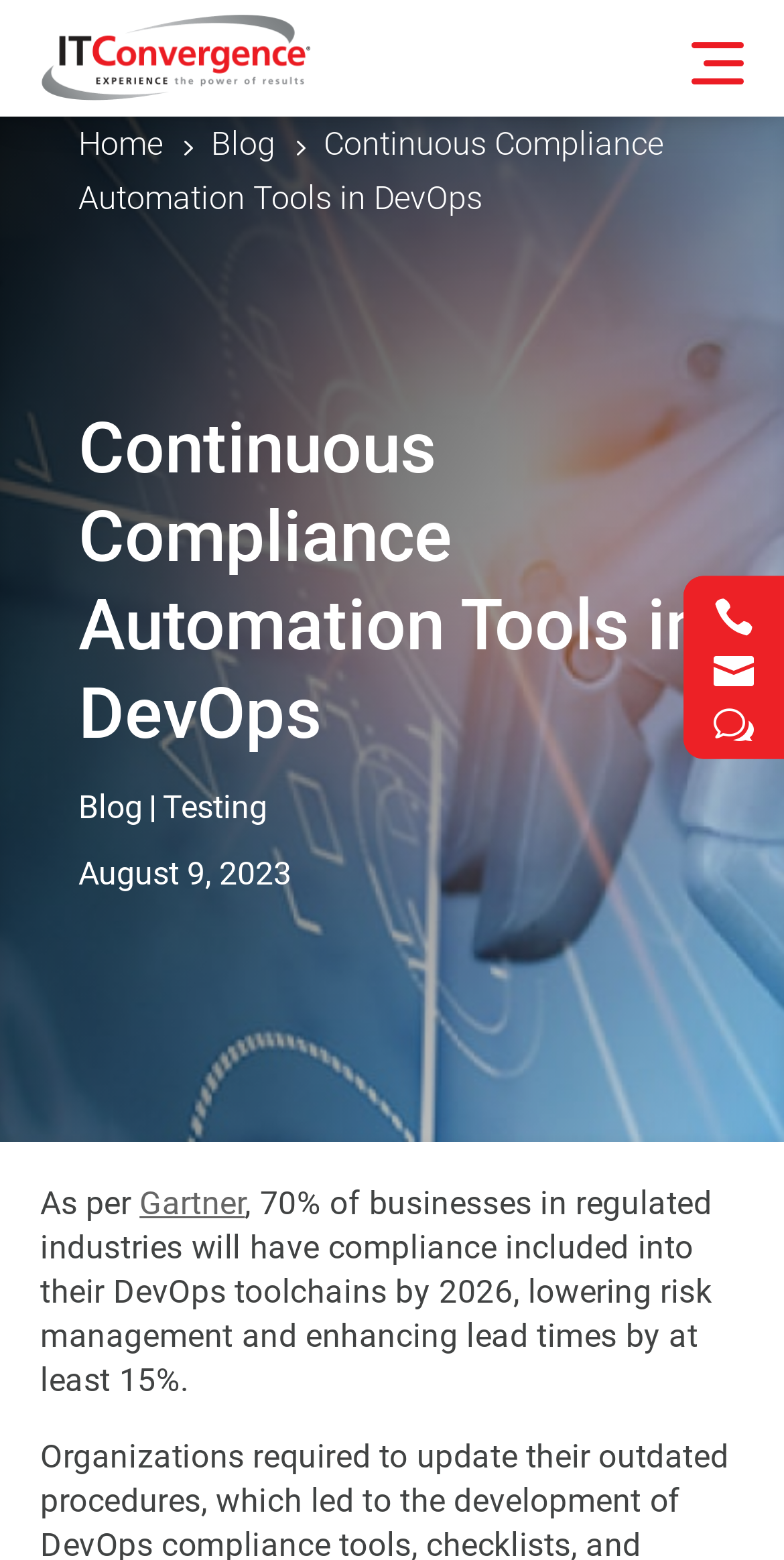What is the benefit of including compliance in DevOps toolchains?
Provide an in-depth answer to the question, covering all aspects.

According to the article, including compliance in DevOps toolchains can lower risk management and enhance lead times by at least 15%. This is mentioned in the statistic quoted from Gartner.